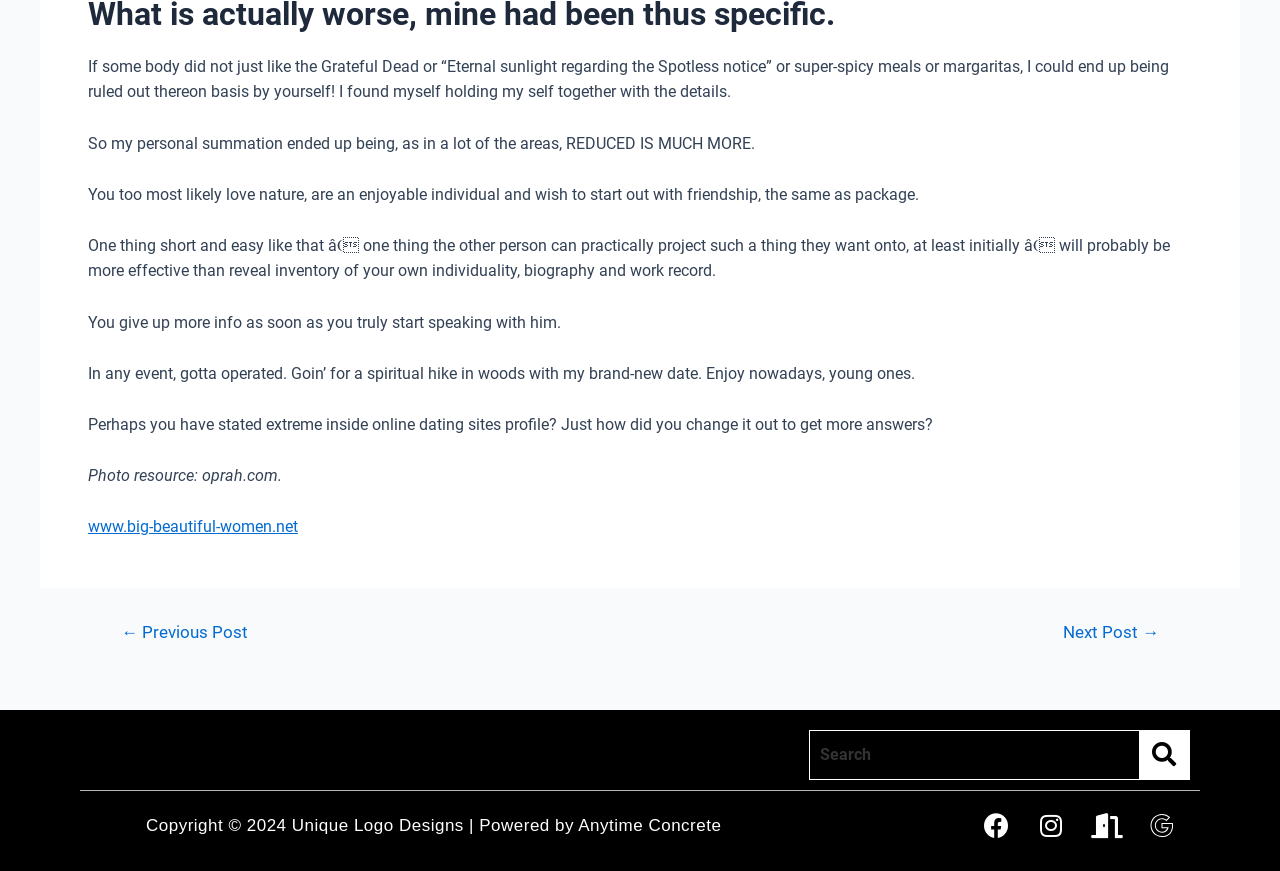Given the following UI element description: "www.big-beautiful-women.net", find the bounding box coordinates in the webpage screenshot.

[0.069, 0.594, 0.233, 0.616]